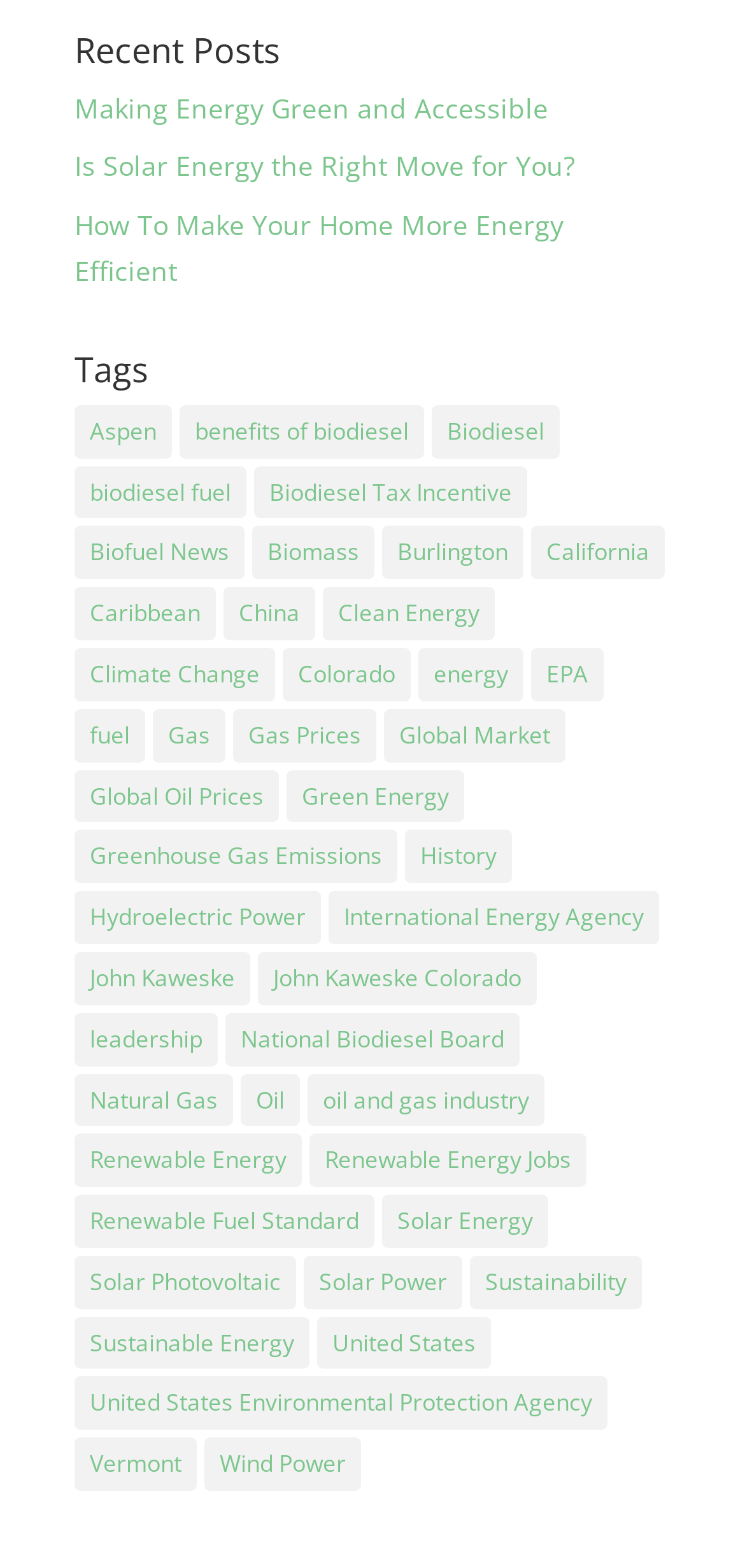How many items are listed under the tag 'Wind Power'? Refer to the image and provide a one-word or short phrase answer.

12